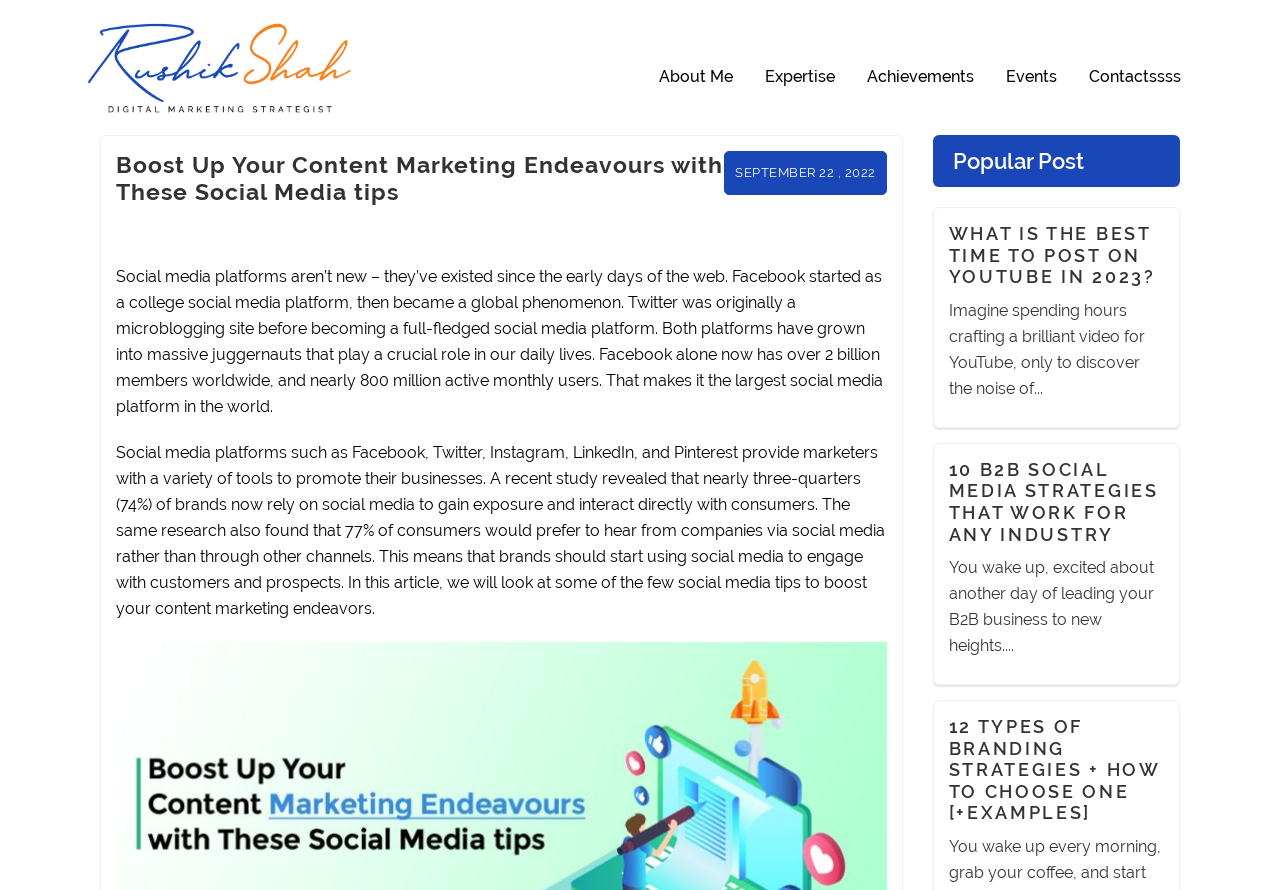Determine the coordinates of the bounding box for the clickable area needed to execute this instruction: "View the POPULAR POSTS section".

None